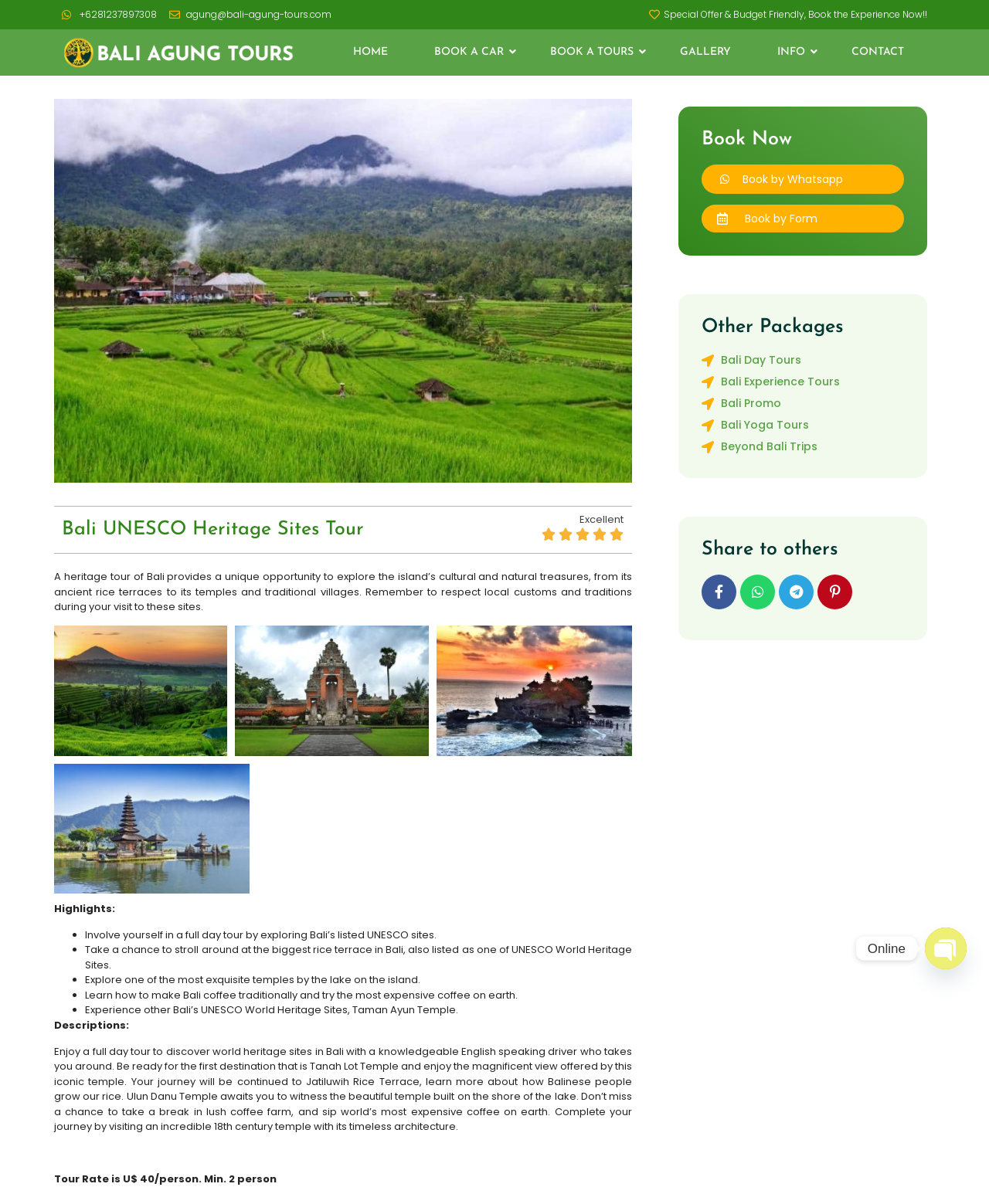Can you specify the bounding box coordinates of the area that needs to be clicked to fulfill the following instruction: "Click the 'HOME' link"?

[0.334, 0.032, 0.416, 0.055]